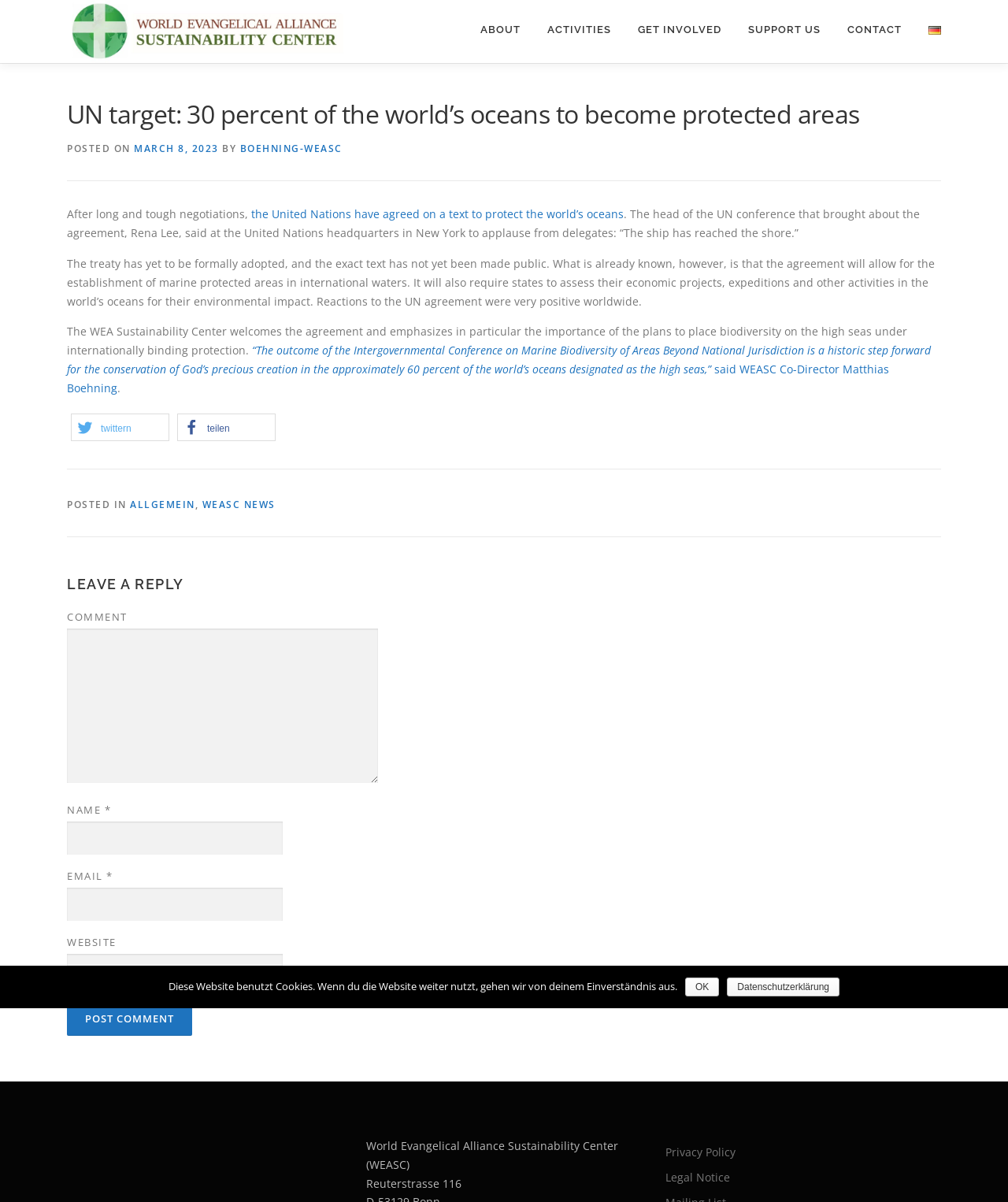Provide the bounding box coordinates for the area that should be clicked to complete the instruction: "Click on the 'Favorites Toolbar' link".

None